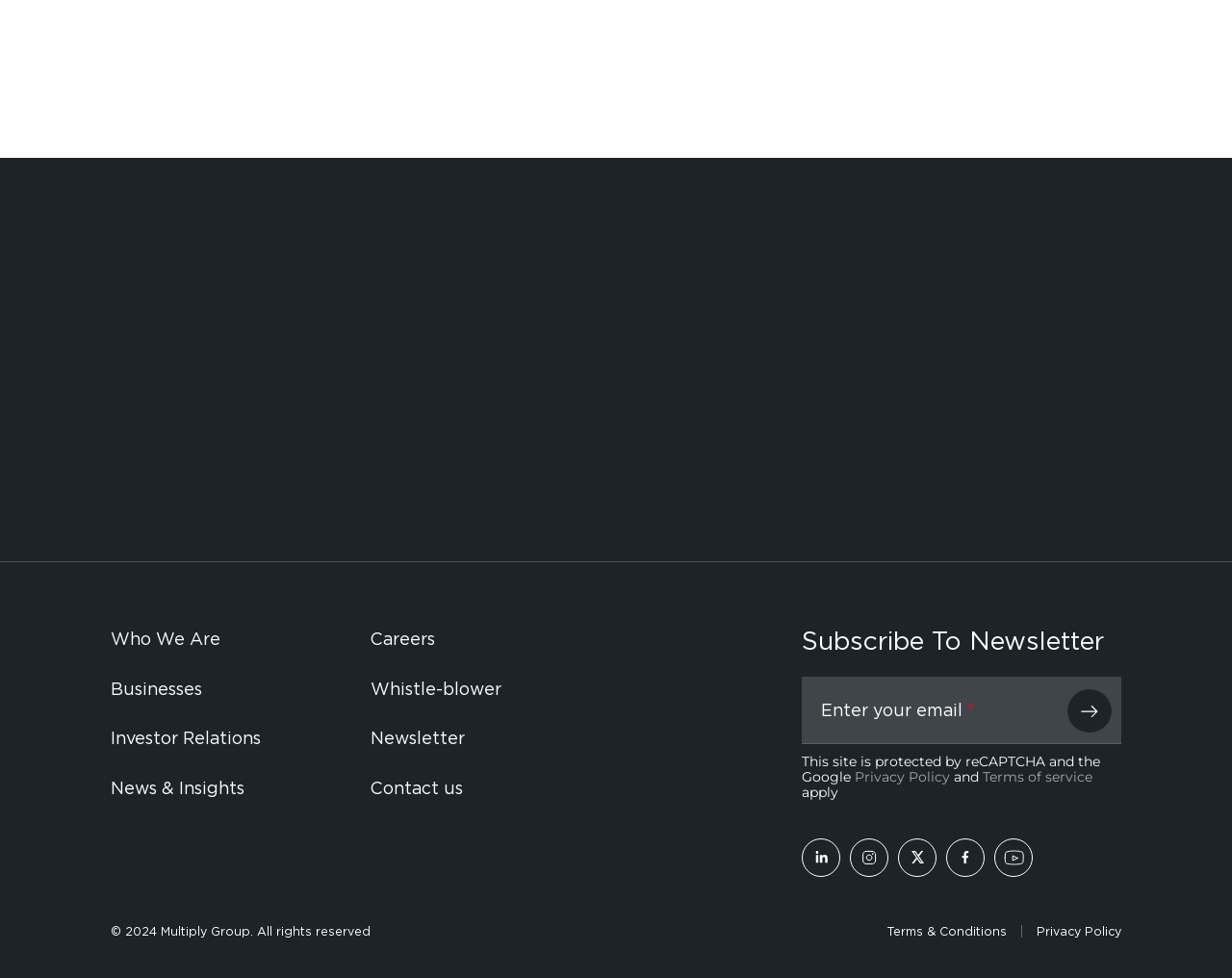Can you specify the bounding box coordinates of the area that needs to be clicked to fulfill the following instruction: "Share this page on Twitter"?

None